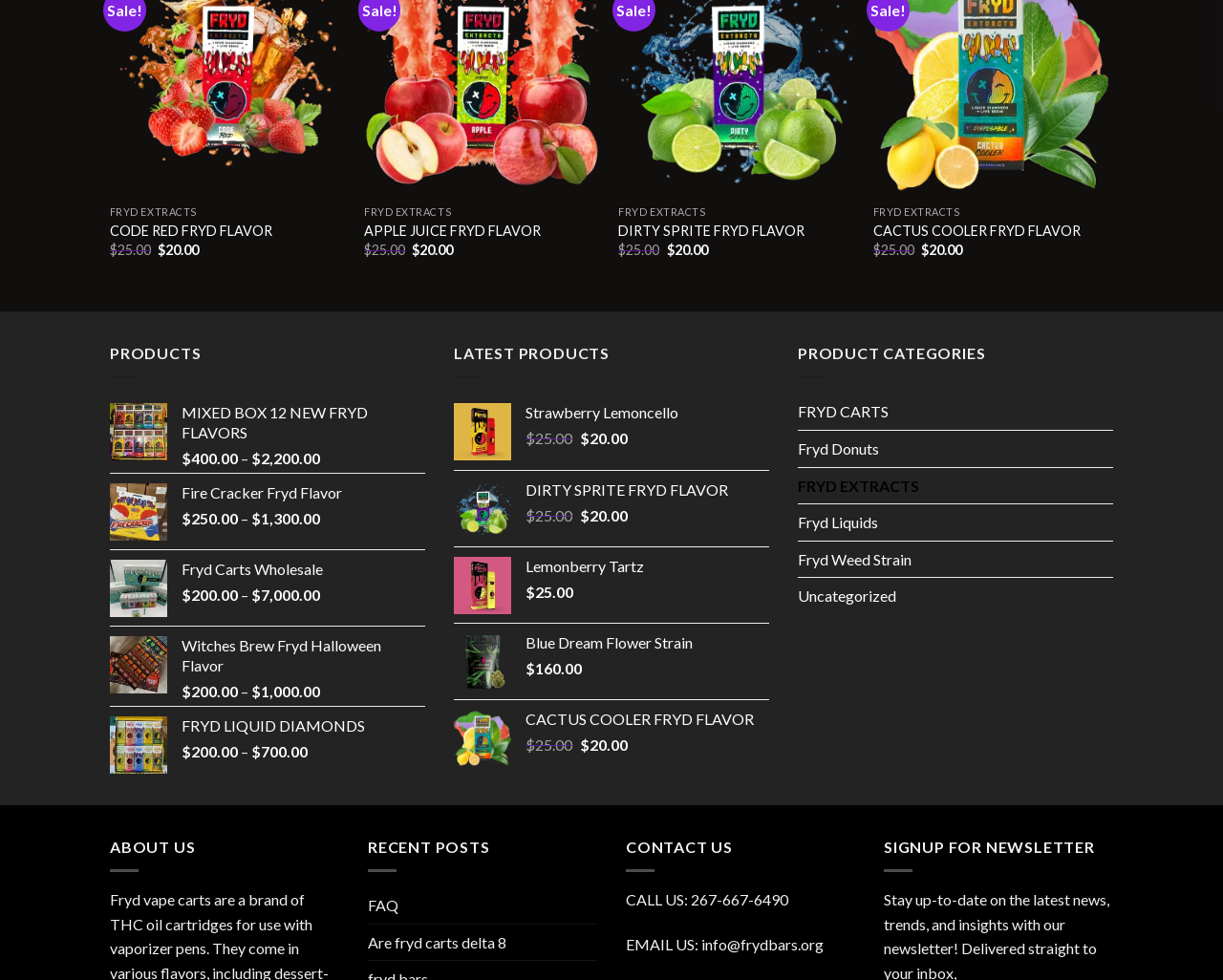Answer the question with a single word or phrase: 
What is the price of the 'CODE RED FRYD FLAVOR' product?

$20.00